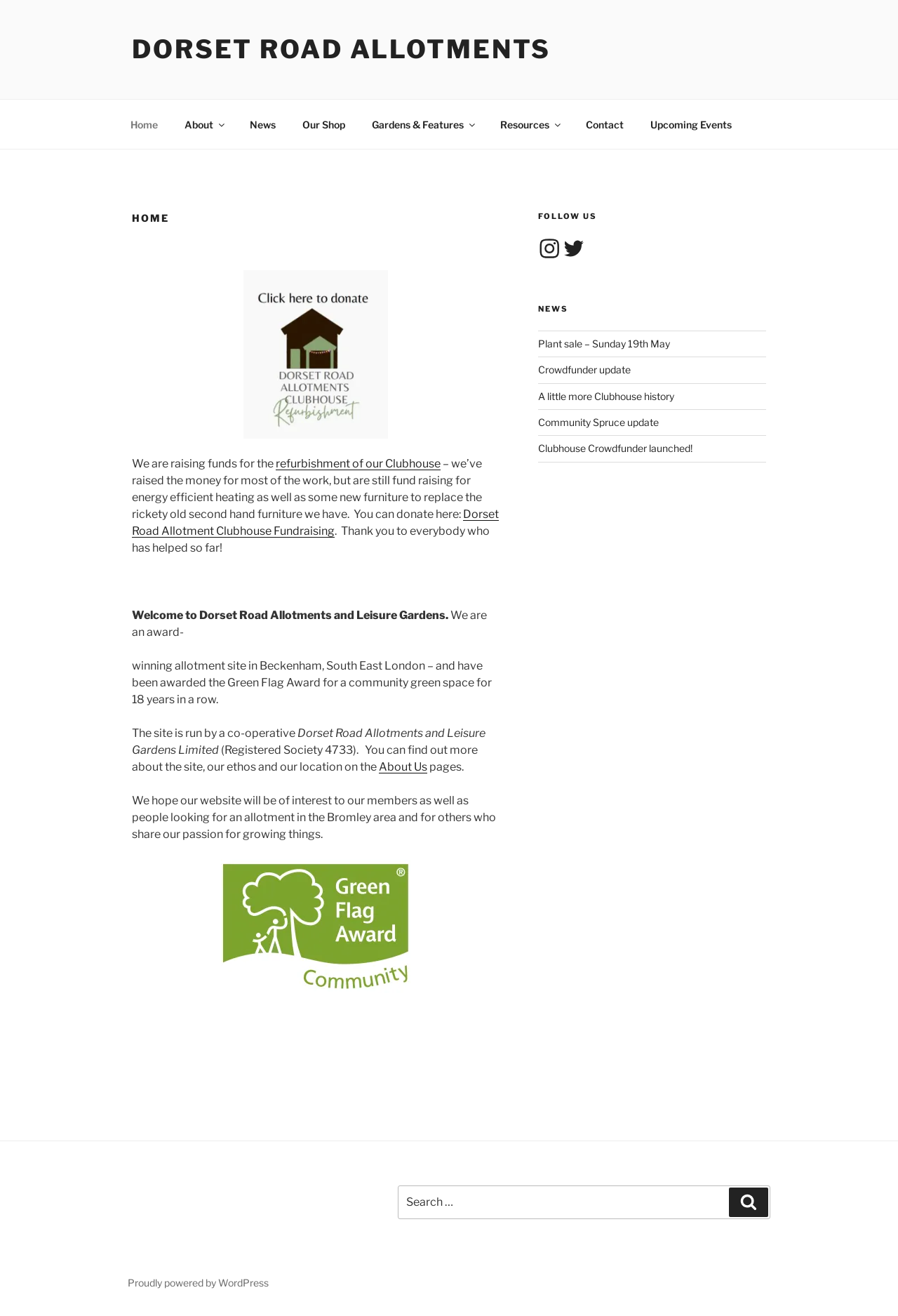Please identify the bounding box coordinates of the element on the webpage that should be clicked to follow this instruction: "Search for something". The bounding box coordinates should be given as four float numbers between 0 and 1, formatted as [left, top, right, bottom].

[0.443, 0.901, 0.858, 0.927]